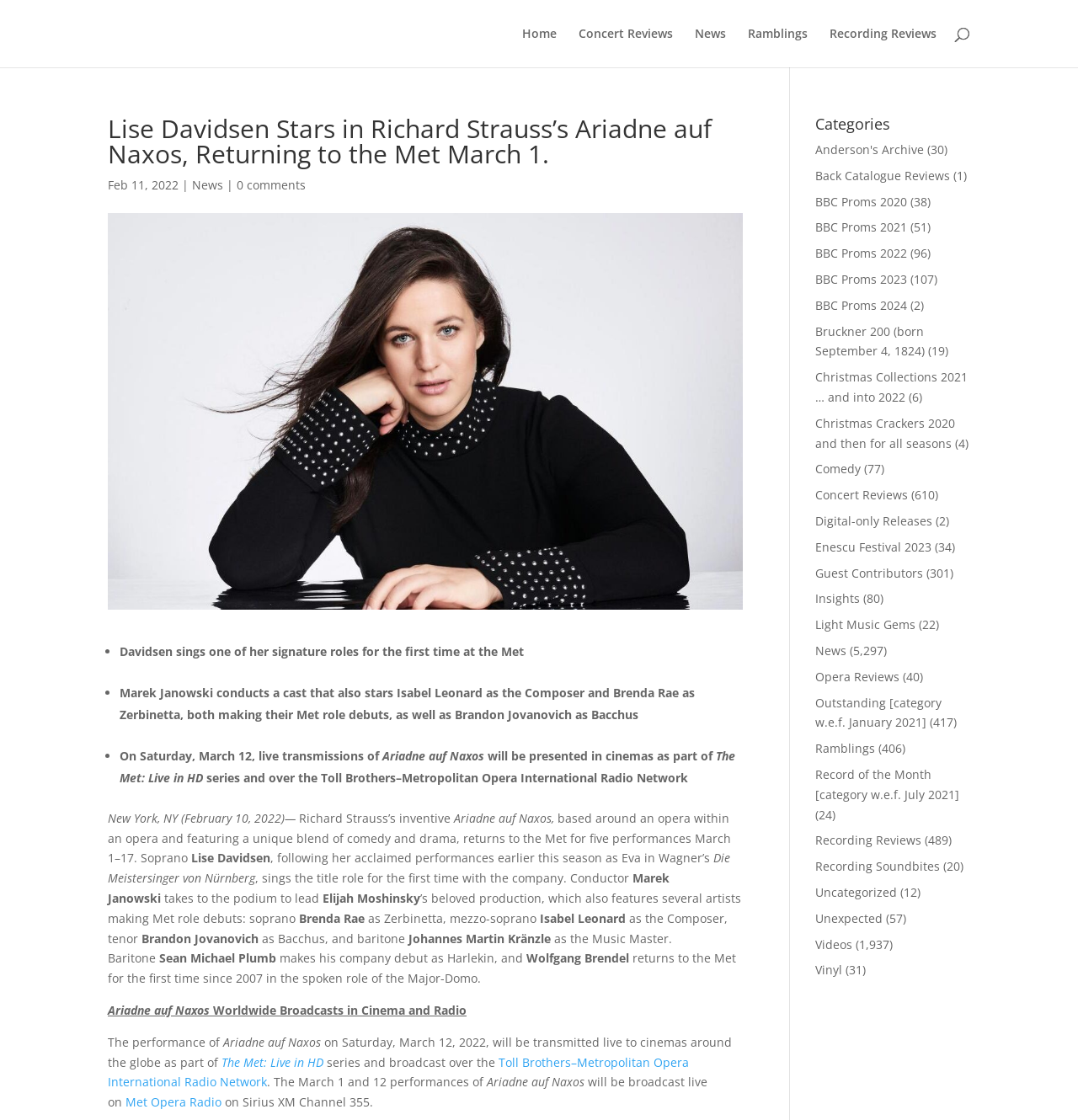Locate the bounding box for the described UI element: "0 comments". Ensure the coordinates are four float numbers between 0 and 1, formatted as [left, top, right, bottom].

[0.22, 0.158, 0.284, 0.172]